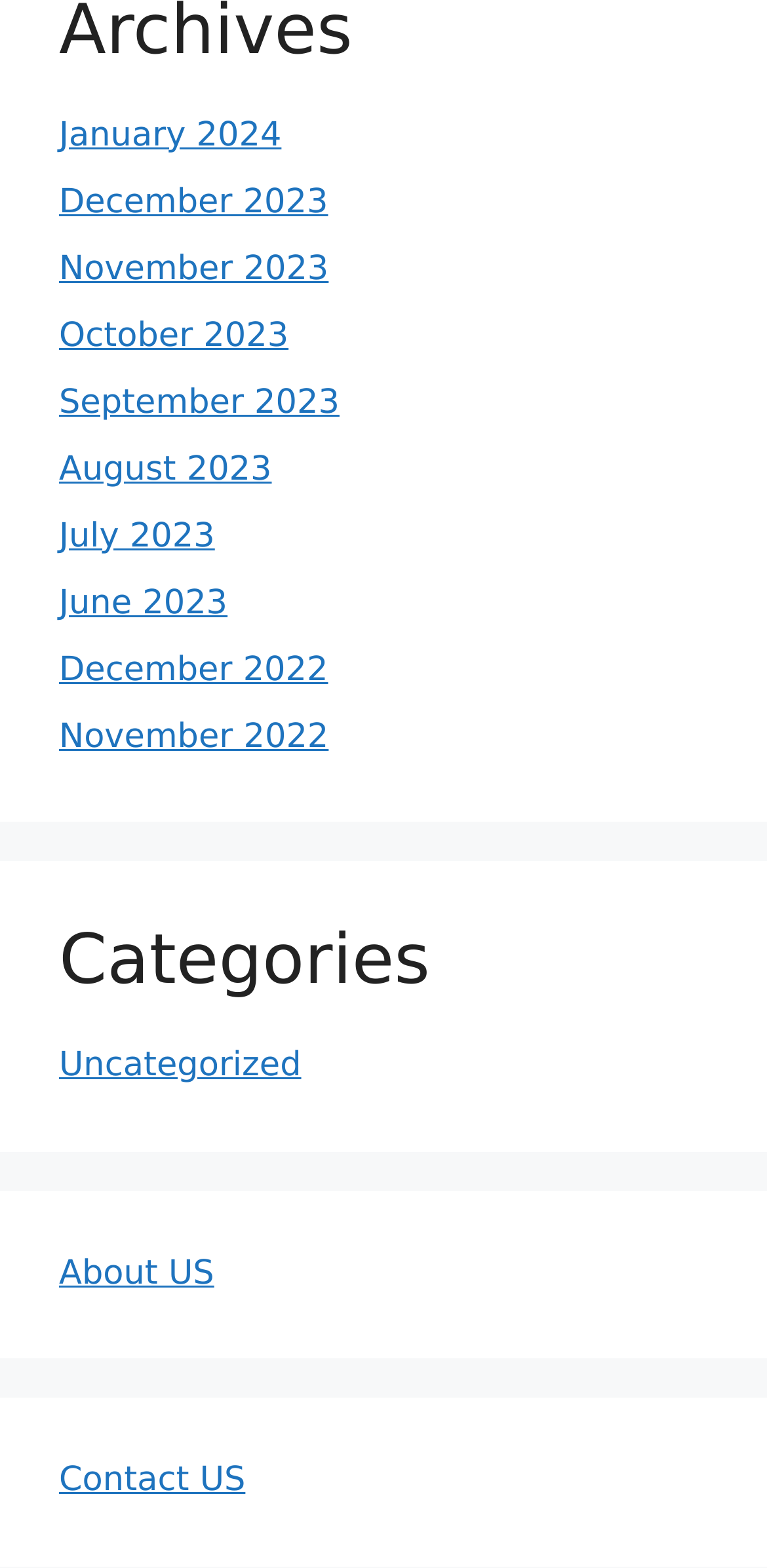Pinpoint the bounding box coordinates of the area that should be clicked to complete the following instruction: "Read About US". The coordinates must be given as four float numbers between 0 and 1, i.e., [left, top, right, bottom].

[0.077, 0.8, 0.279, 0.825]